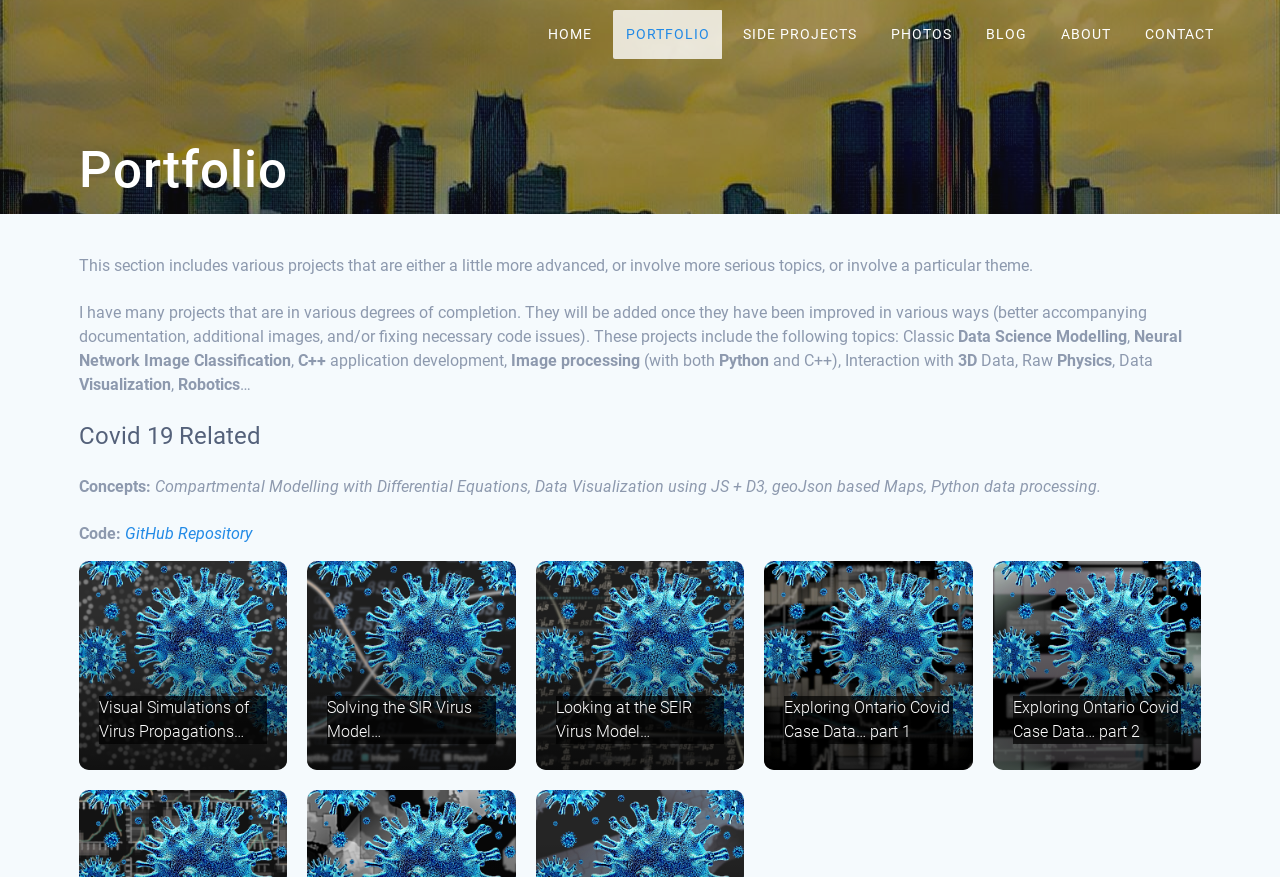Determine the bounding box coordinates for the area that should be clicked to carry out the following instruction: "Visit the GitHub Repository".

[0.098, 0.598, 0.197, 0.619]